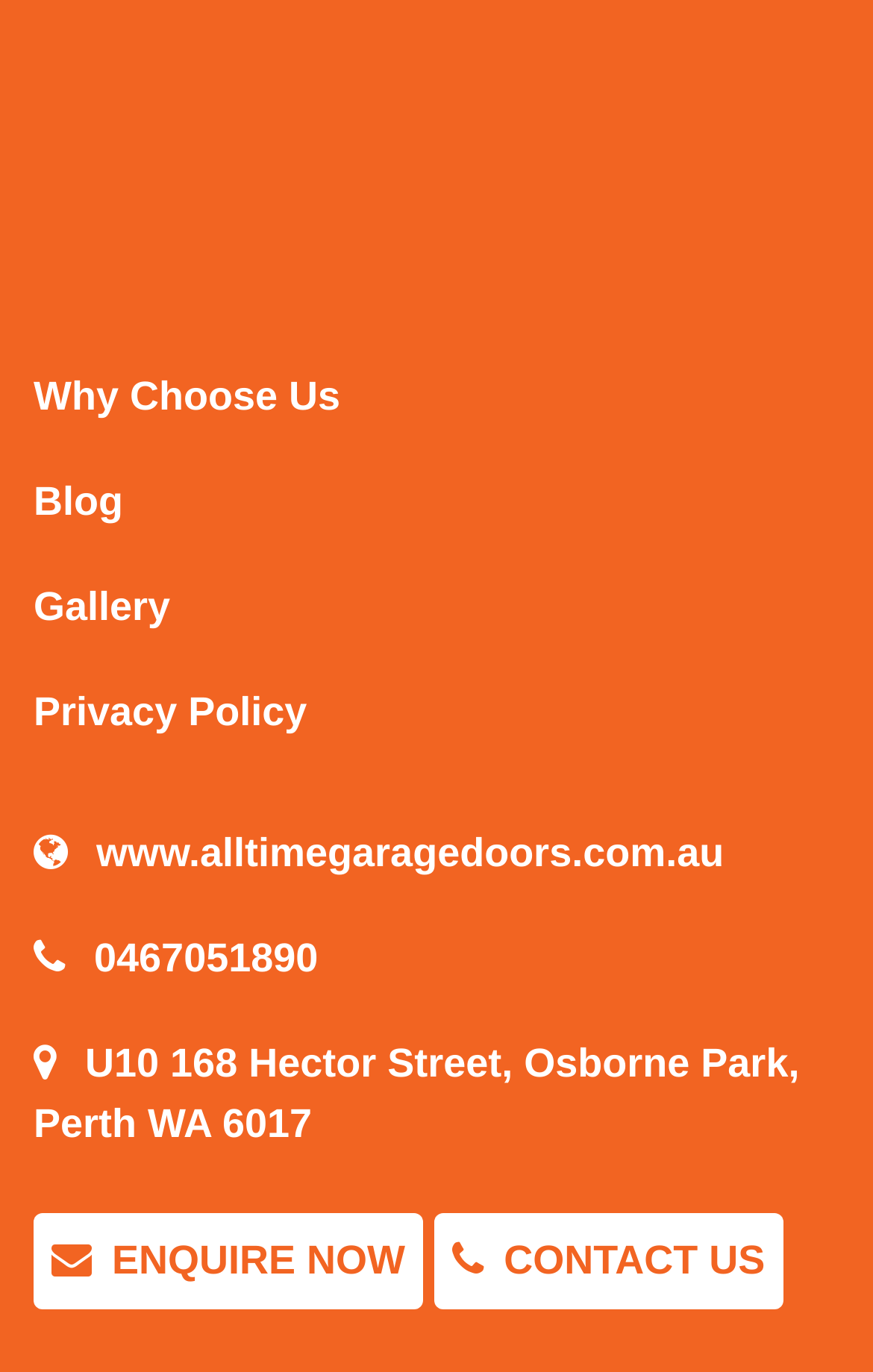Please identify the bounding box coordinates of the element I need to click to follow this instruction: "View the gallery".

[0.038, 0.426, 0.195, 0.459]